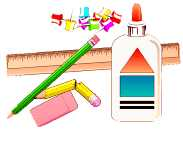What is the function of the wooden ruler? Observe the screenshot and provide a one-word or short phrase answer.

Measuring